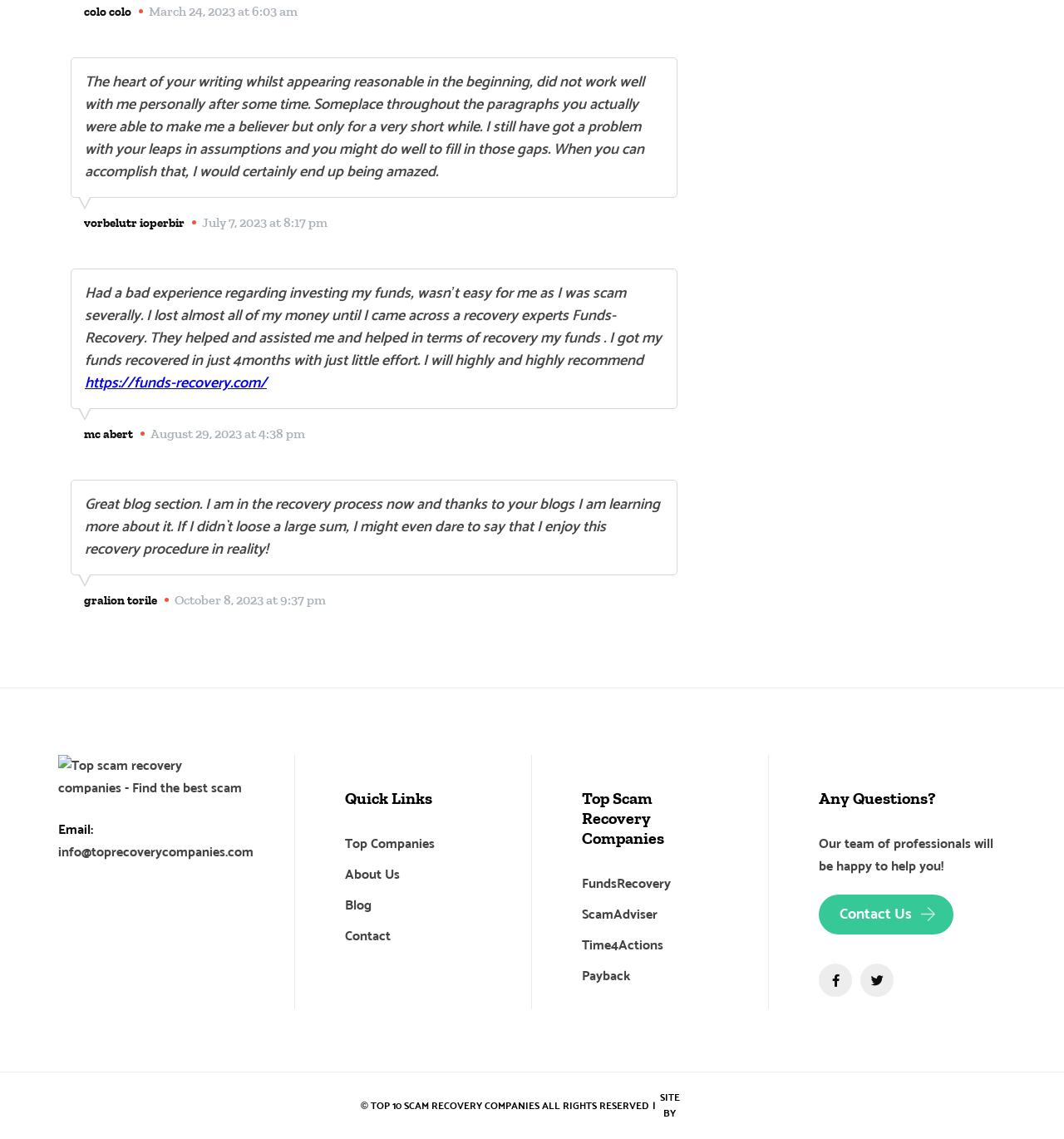Please find the bounding box for the following UI element description. Provide the coordinates in (top-left x, top-left y, bottom-right x, bottom-right y) format, with values between 0 and 1: Contact Us

[0.77, 0.785, 0.896, 0.82]